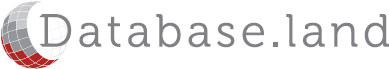What is the purpose of the logo?
Refer to the image and give a detailed response to the question.

The logo serves as a key visual identifier for the platform, which aims to streamline the process of finding land for potential buyers by consolidating listing information that is often fragmented across various sources.